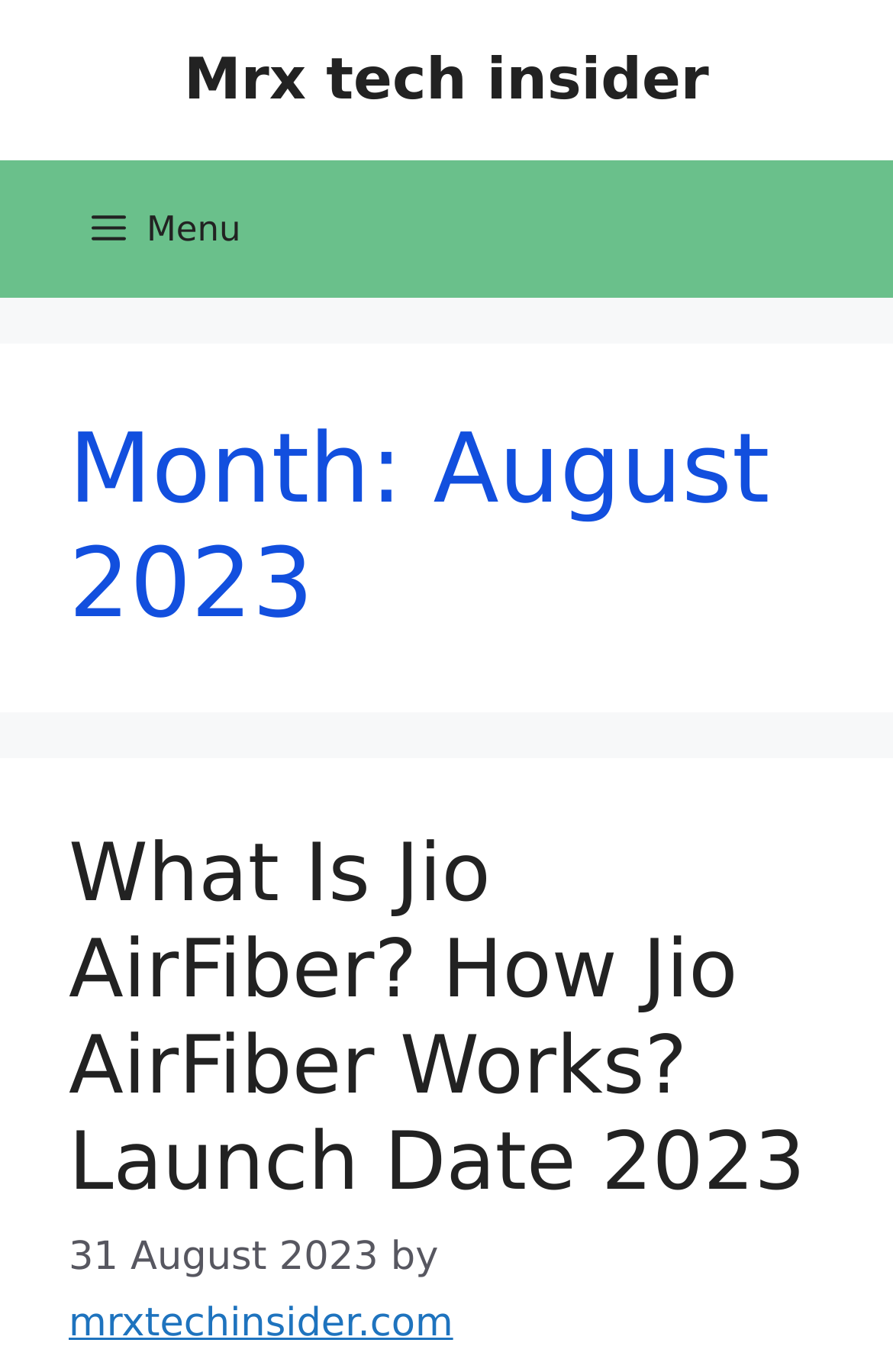From the webpage screenshot, identify the region described by mrxtechinsider.com. Provide the bounding box coordinates as (top-left x, top-left y, bottom-right x, bottom-right y), with each value being a floating point number between 0 and 1.

[0.077, 0.948, 0.507, 0.981]